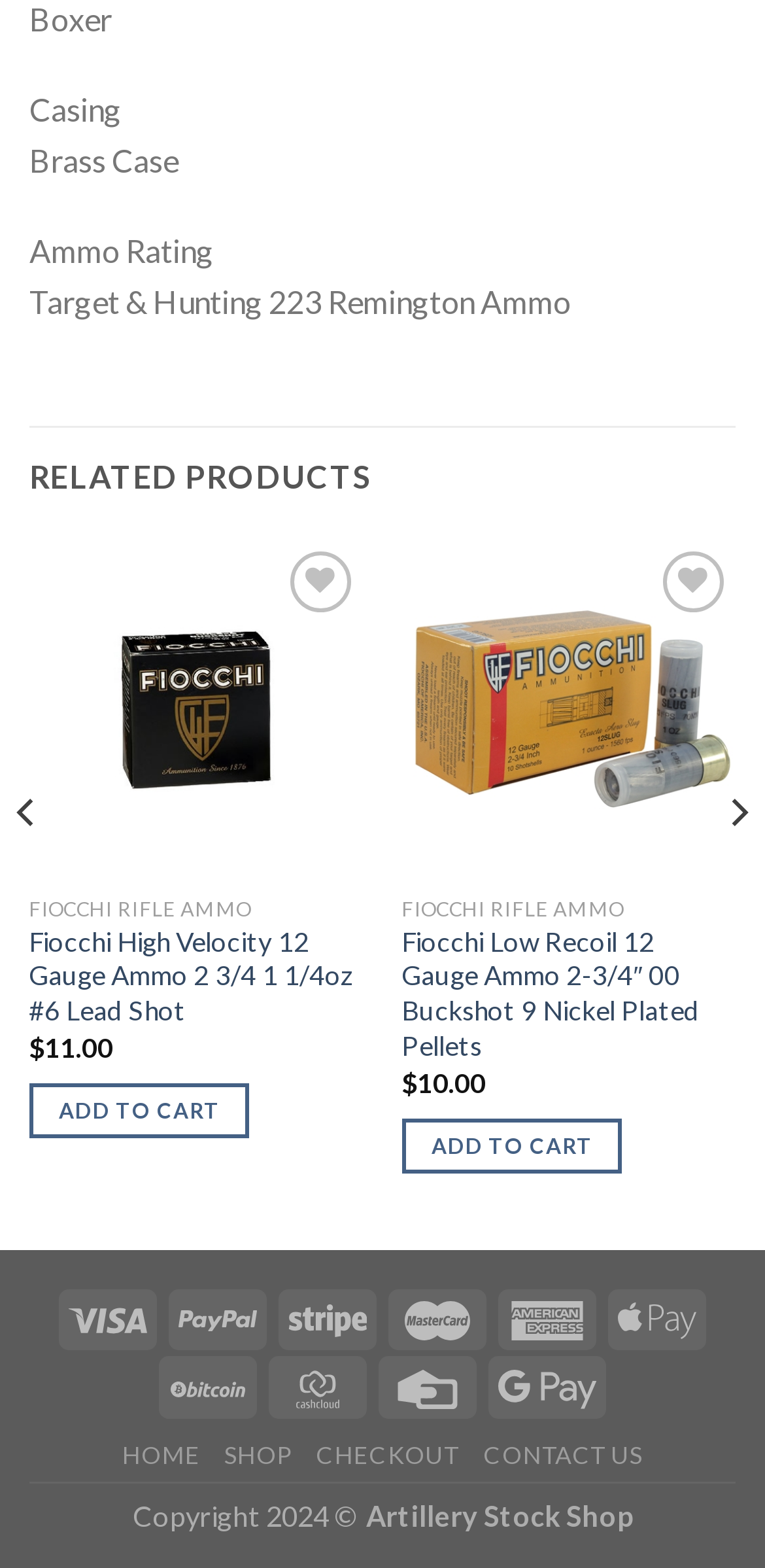Please locate the bounding box coordinates of the element that should be clicked to achieve the given instruction: "Add to cart".

[0.038, 0.691, 0.327, 0.726]